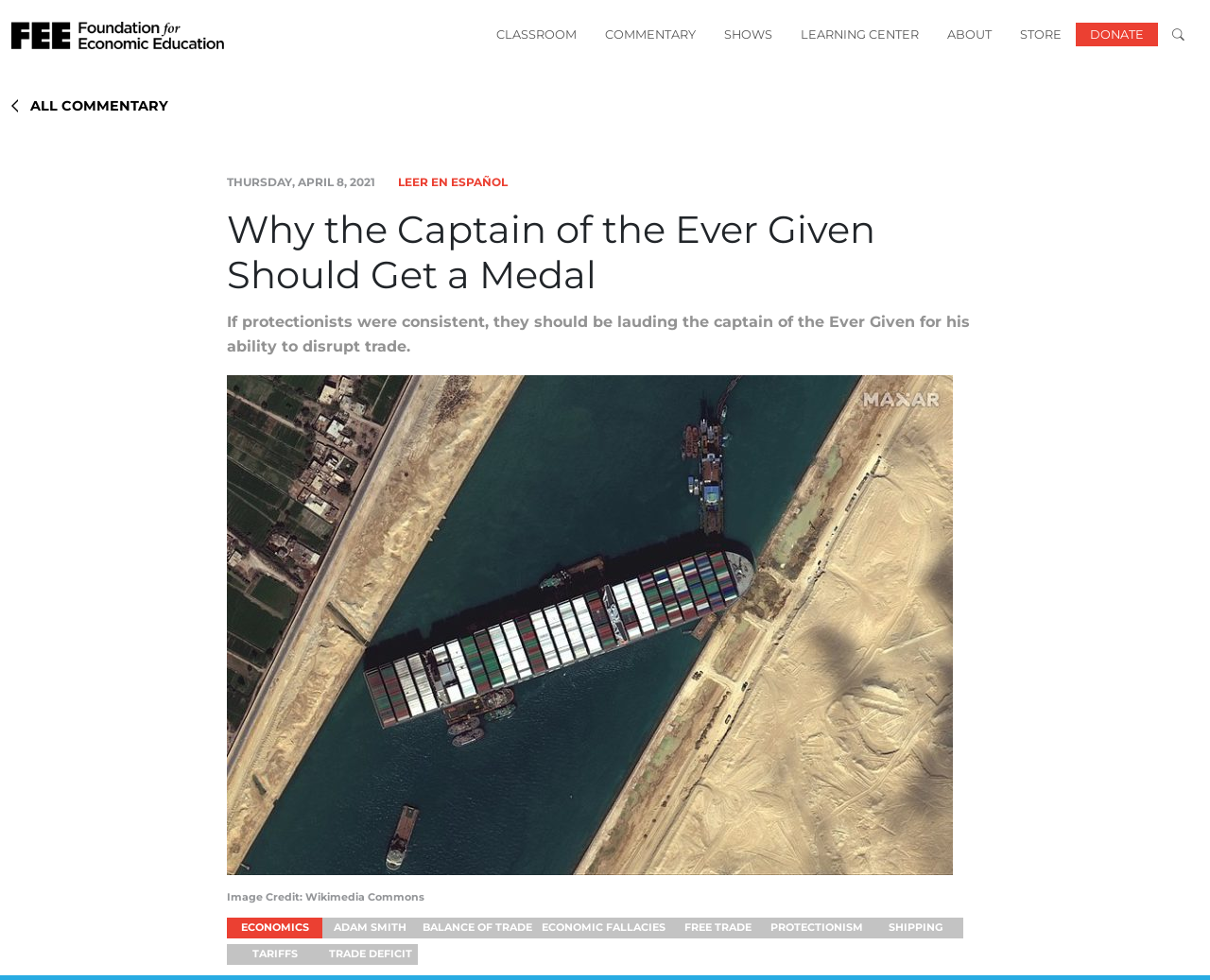Please locate the bounding box coordinates of the region I need to click to follow this instruction: "go to FEE.org".

[0.009, 0.015, 0.185, 0.055]